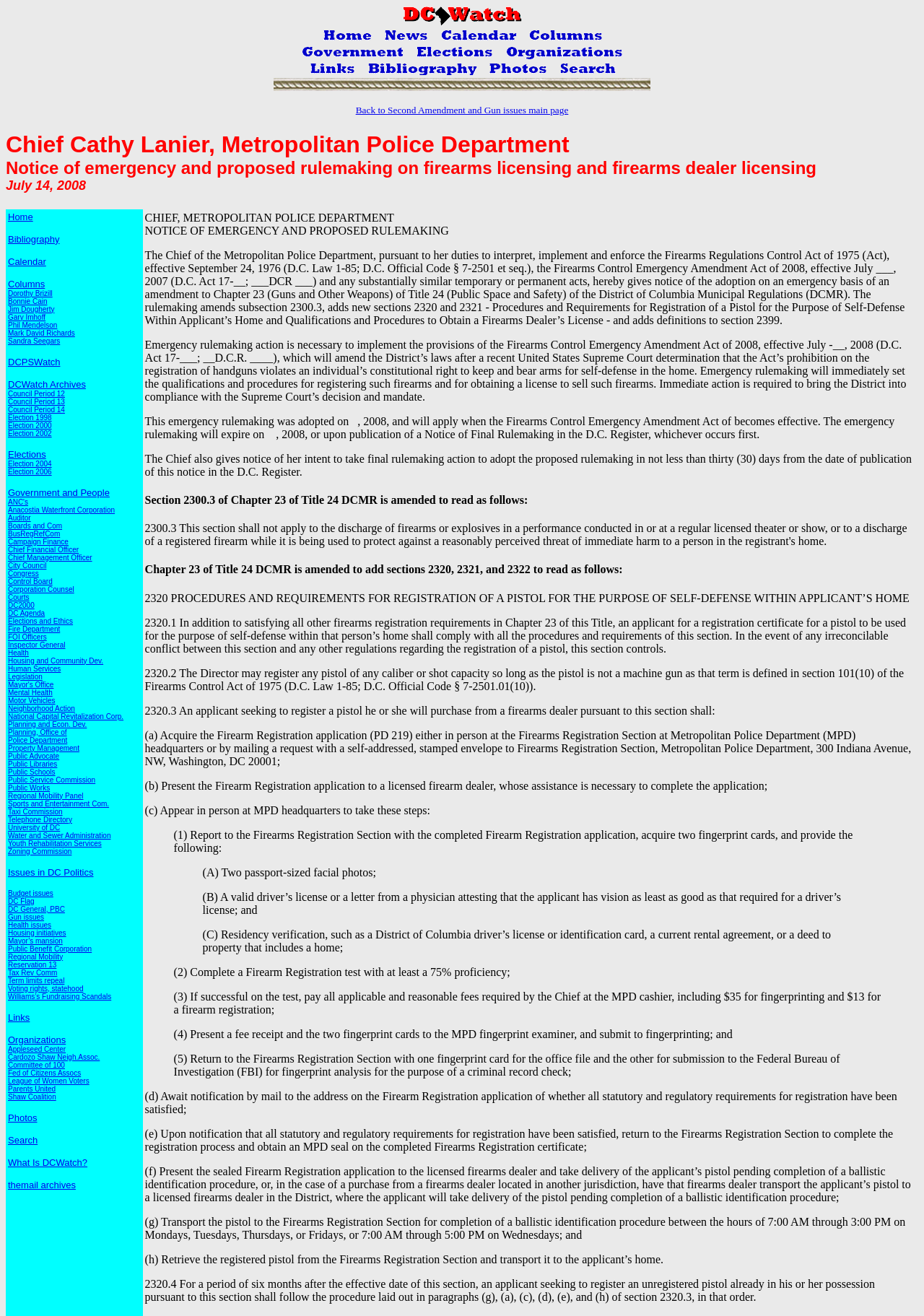Pinpoint the bounding box coordinates of the clickable element needed to complete the instruction: "Like the post". The coordinates should be provided as four float numbers between 0 and 1: [left, top, right, bottom].

None